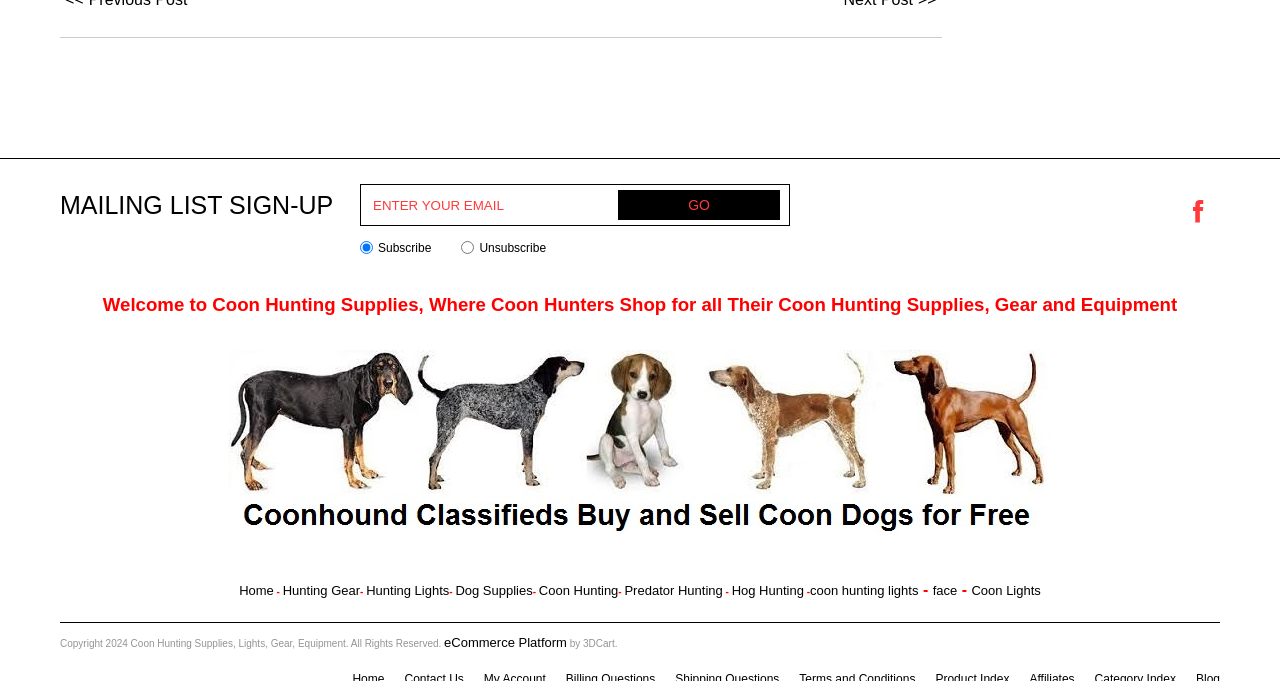What is the platform used to build the website? Please answer the question using a single word or phrase based on the image.

3DCart